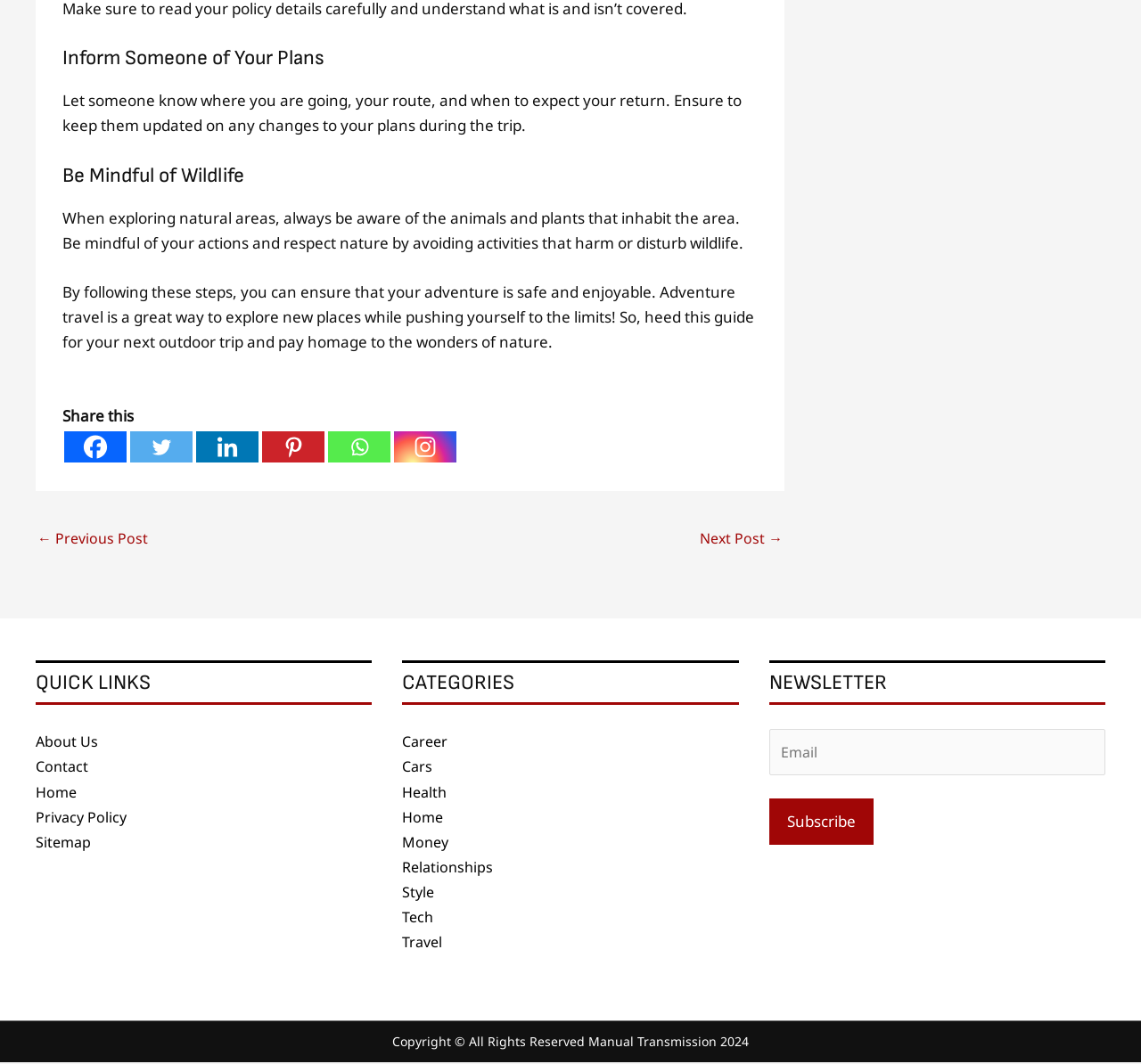Please specify the bounding box coordinates of the clickable region to carry out the following instruction: "Check the latest news". The coordinates should be four float numbers between 0 and 1, in the format [left, top, right, bottom].

None